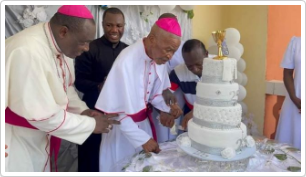Offer a detailed account of the various components present in the image.

The image captures a joyful celebration of Bishop Francis T. Lysinge's 25th anniversary. In the photograph, five prominent figures are gathered around a beautifully decorated, multi-tiered white cake adorned with intricate details and floral accents. The Bishop, distinguished by his white robes and pink mitre, is at the center, poised to cut the cake with a warm smile. Two additional clergy, also in ceremonial attire, assist him, showcasing a sense of camaraderie and celebration. A fourth man in a dark outfit stands behind them, witnessing the moment, while a fifth figure, clad in a white dress, can be seen to the right. The backdrop features elegant decorations, including white drapes and balloons, enhancing the festive atmosphere of this significant occasion.